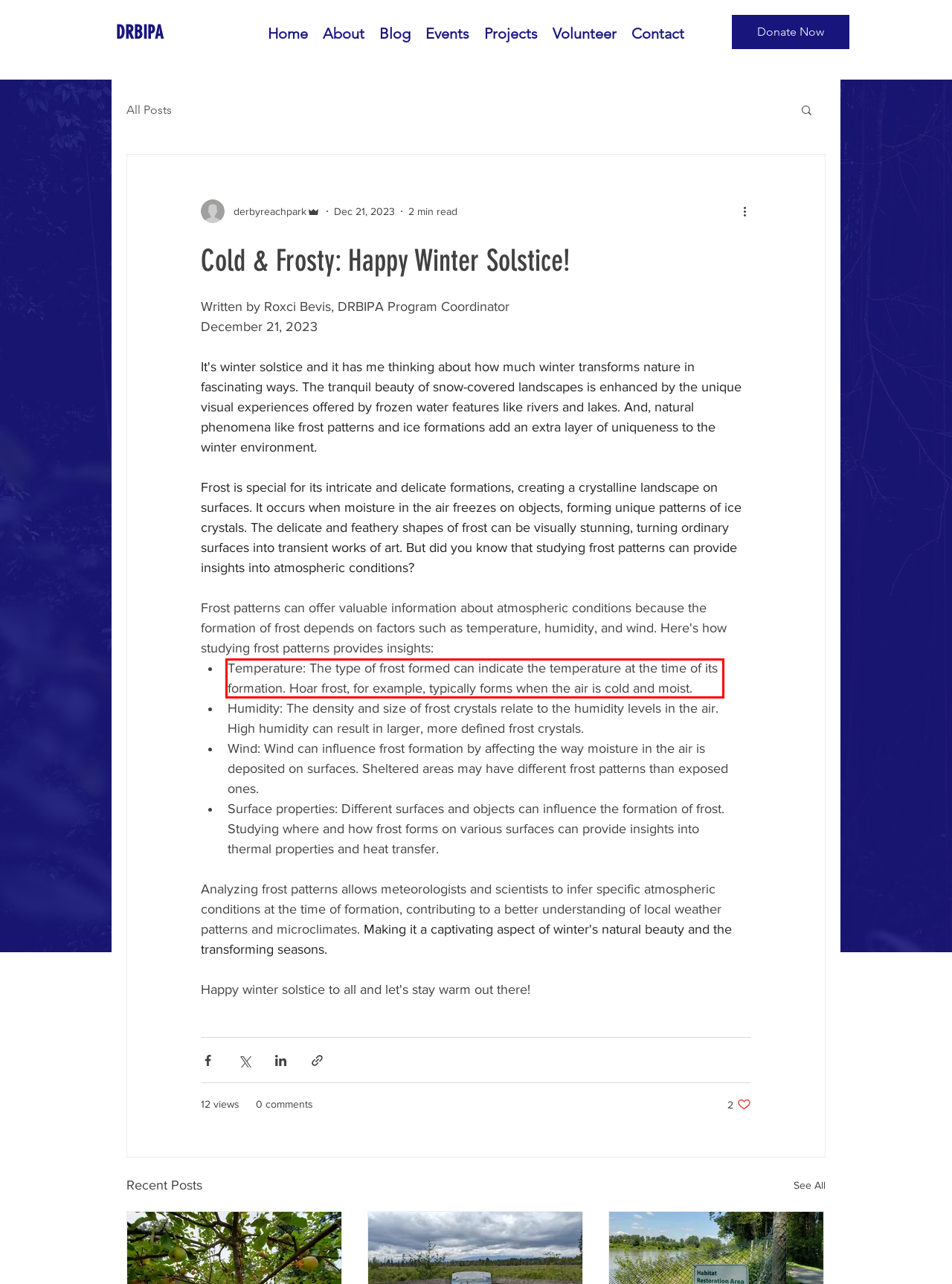Identify the text inside the red bounding box in the provided webpage screenshot and transcribe it.

Temperature: The type of frost formed can indicate the temperature at the time of its formation. Hoar frost, for example, typically forms when the air is cold and moist.